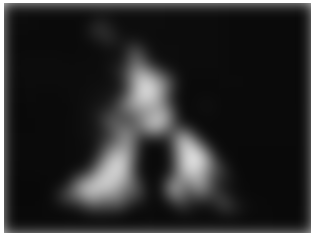Provide a thorough description of the image presented.

This compelling image is by photographer Philip Montgomery, taken from his series titled "American Mirror," created in 2021. The artwork captures a poignant moment reflective of contemporary American experiences, showcasing Montgomery's unique ability to chronicle the complexities of society. Renowned for his work featured in esteemed publications such as The New York Times Magazine and Vanity Fair, Montgomery's photography has garnered various accolades, including the National Magazine Award. His work has been exhibited in prestigious venues globally, emphasizing its significance in the art world. This image, alongside others in the series, invites viewers to engage with themes of identity and societal challenges, underscoring Montgomery's impactful storytelling through visual art.